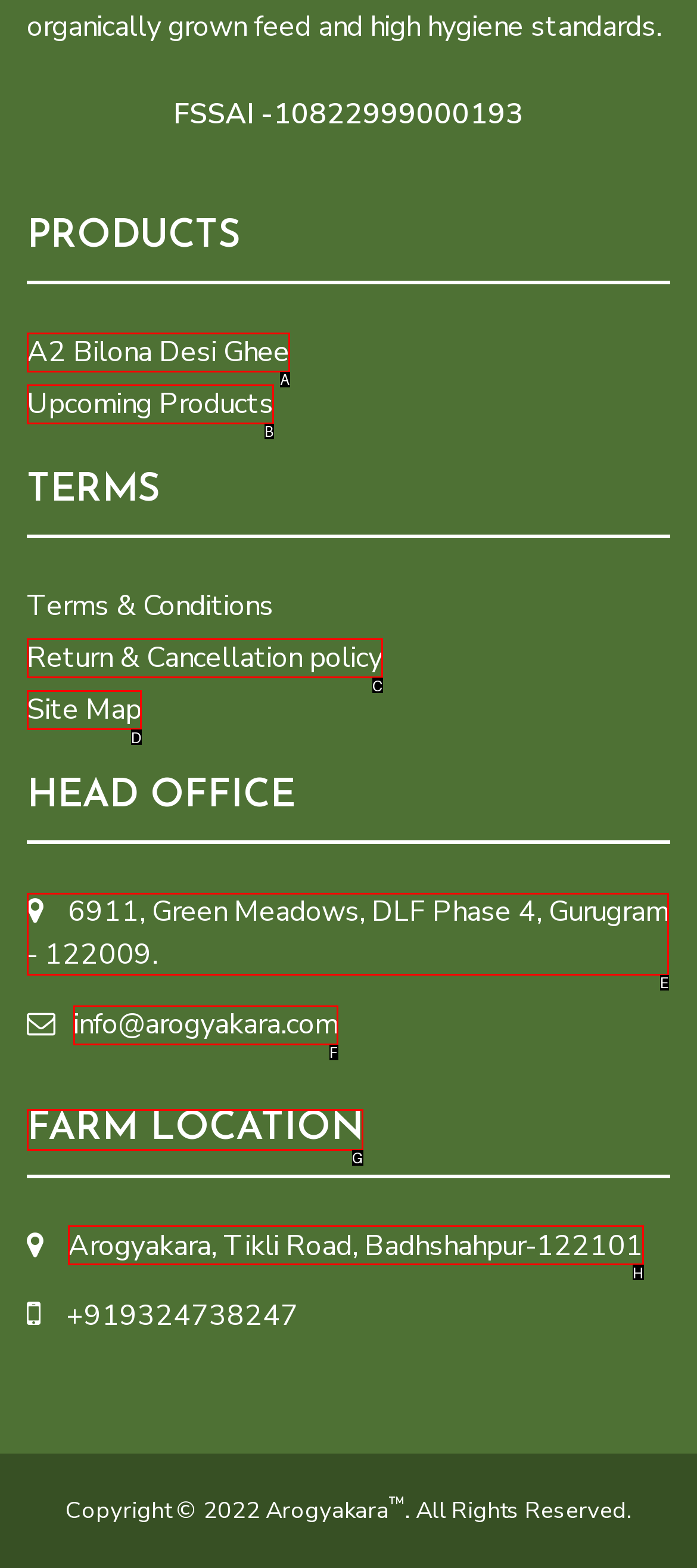Tell me which option best matches the description: Arogyakara, Tikli Road, Badhshahpur-122101
Answer with the option's letter from the given choices directly.

H